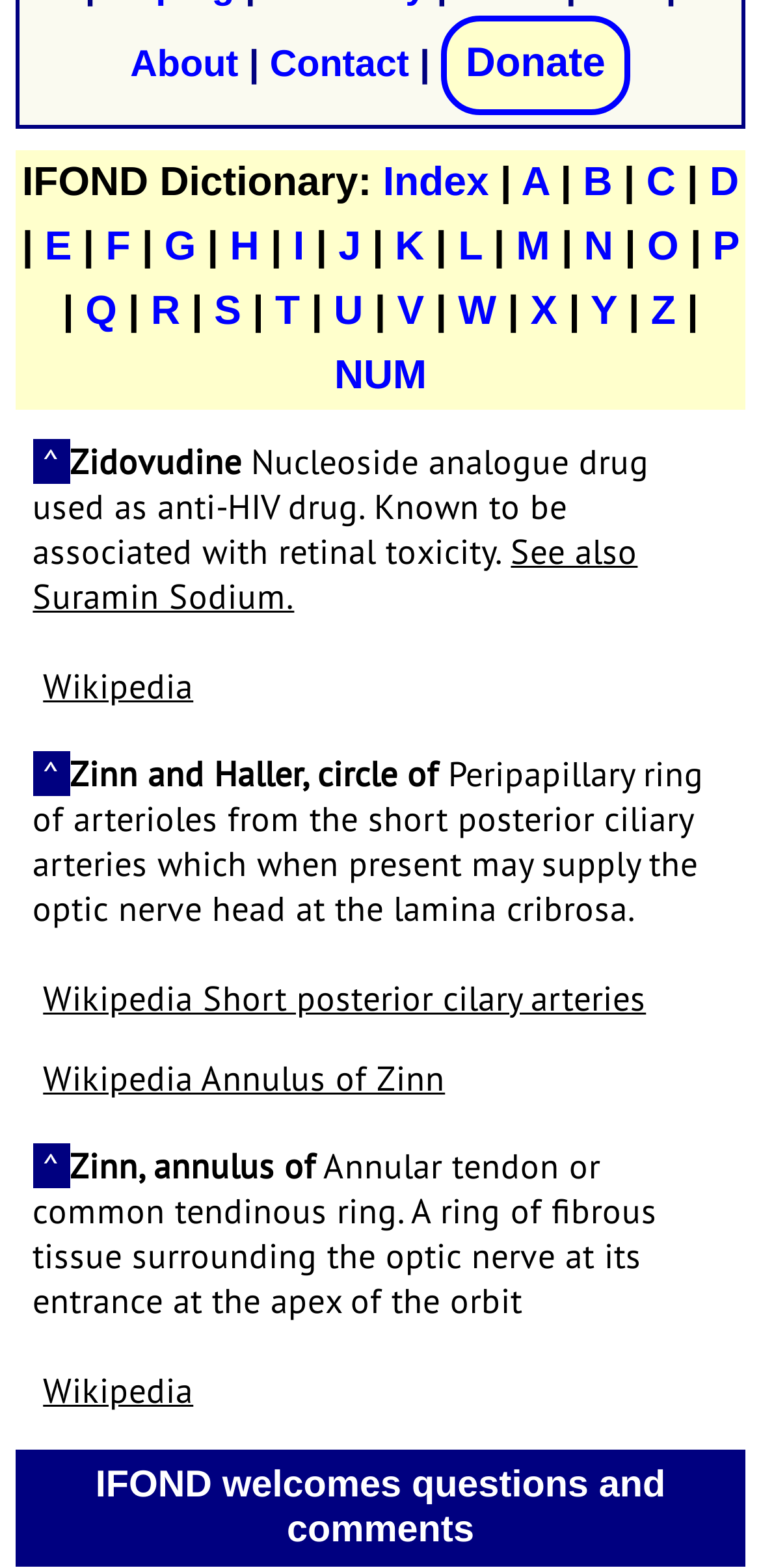Find the bounding box coordinates for the HTML element described in this sentence: "N". Provide the coordinates as four float numbers between 0 and 1, in the format [left, top, right, bottom].

[0.767, 0.143, 0.821, 0.172]